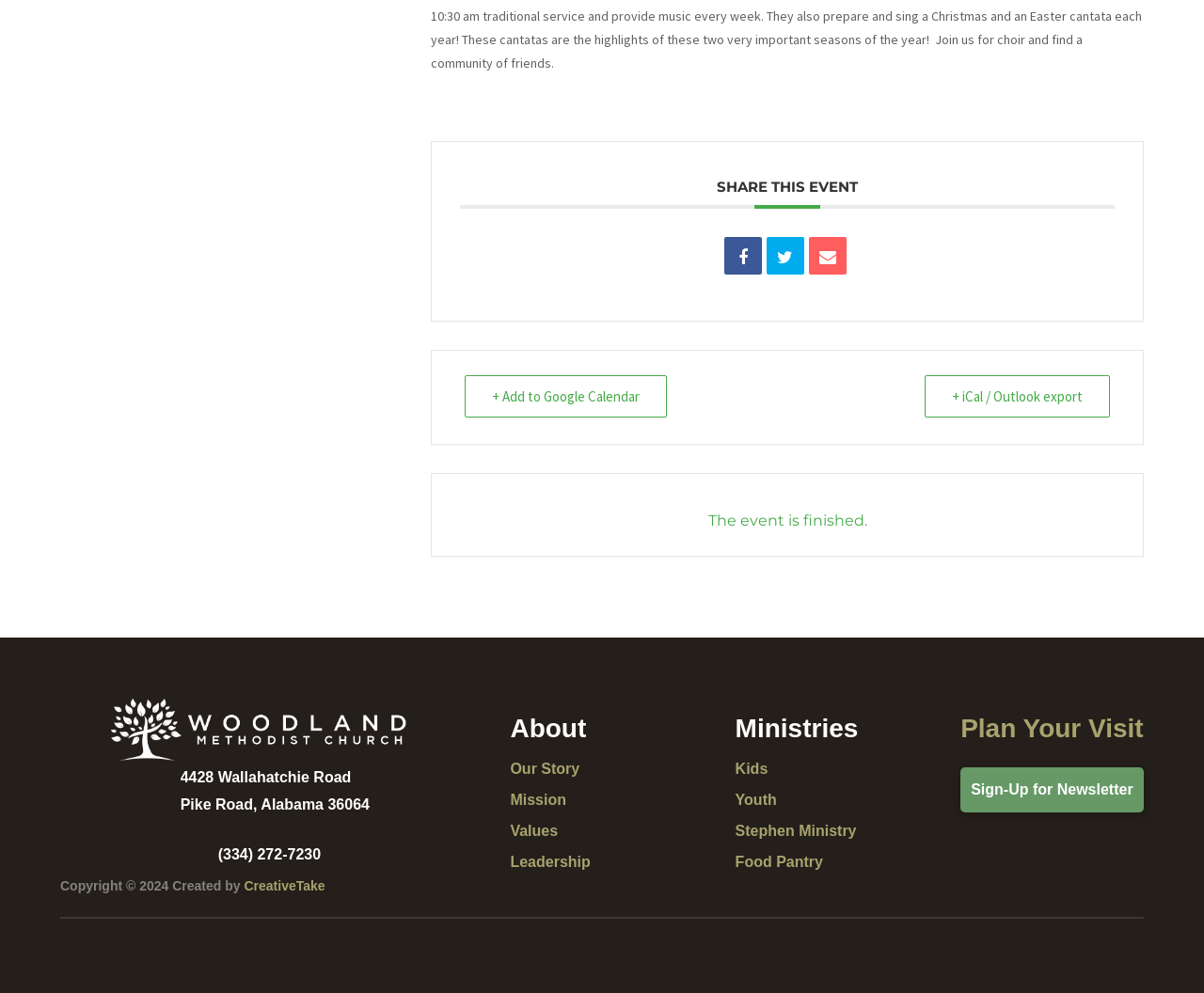Please provide a detailed answer to the question below based on the screenshot: 
What is the event status?

The event status can be determined by looking at the heading element with the text 'The event is finished.' which is located at the top of the webpage.